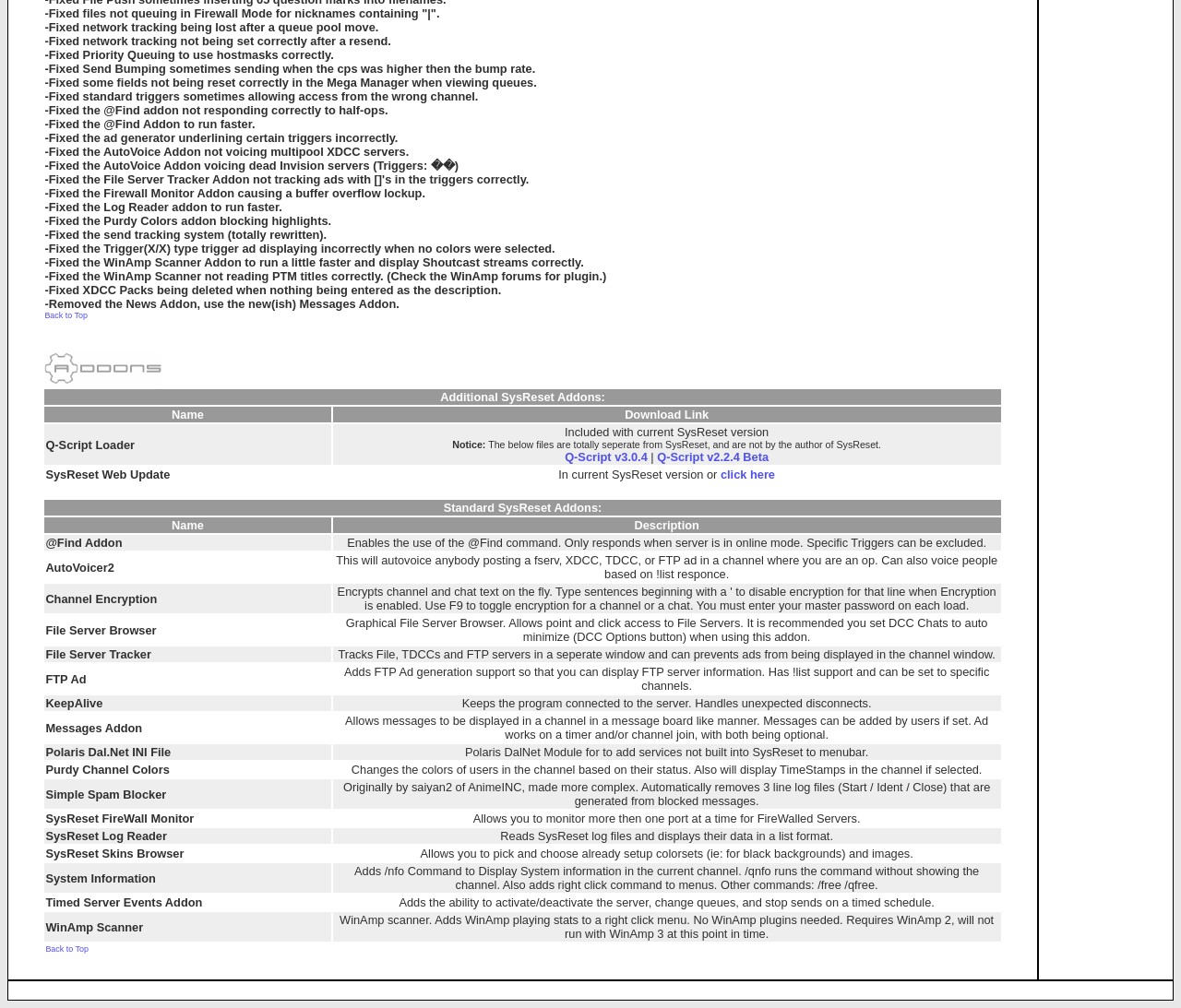What is the function of the Purdy Channel Colors addon?
Look at the image and respond to the question as thoroughly as possible.

The Purdy Channel Colors addon is a feature that changes the colors of users in the channel based on their status. It also has the option to display timestamps in the channel if selected.